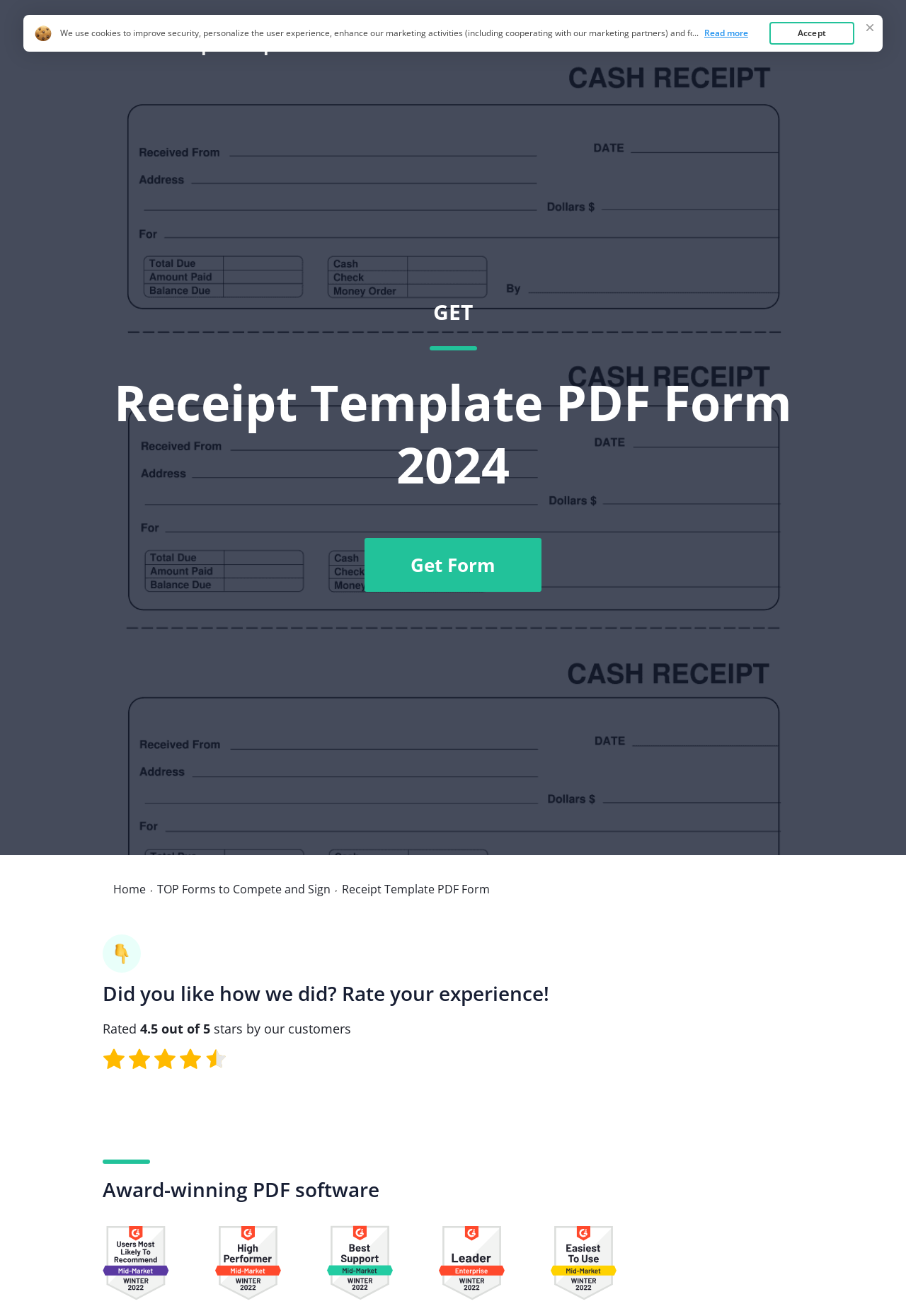Find and indicate the bounding box coordinates of the region you should select to follow the given instruction: "Click the 'Home' link at the top".

[0.755, 0.028, 0.791, 0.04]